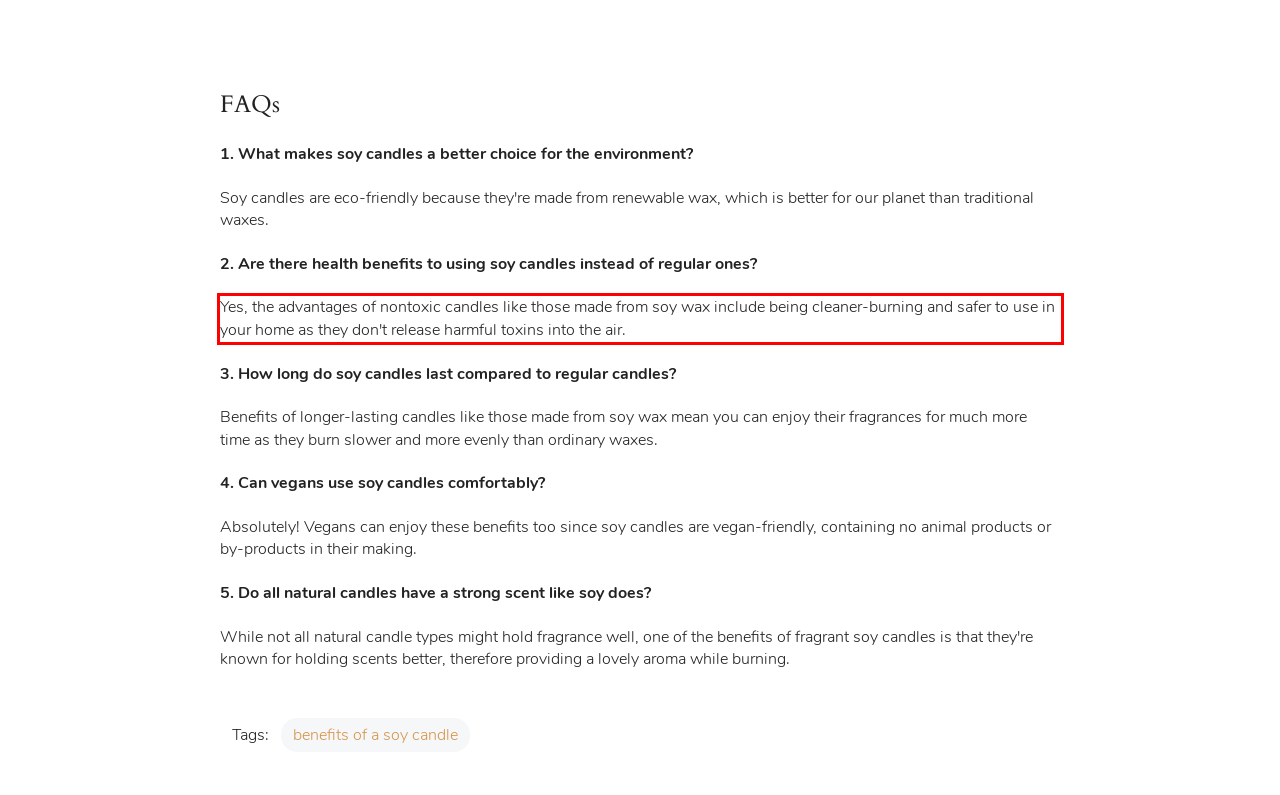You are given a screenshot of a webpage with a UI element highlighted by a red bounding box. Please perform OCR on the text content within this red bounding box.

Yes, the advantages of nontoxic candles like those made from soy wax include being cleaner-burning and safer to use in your home as they don't release harmful toxins into the air.